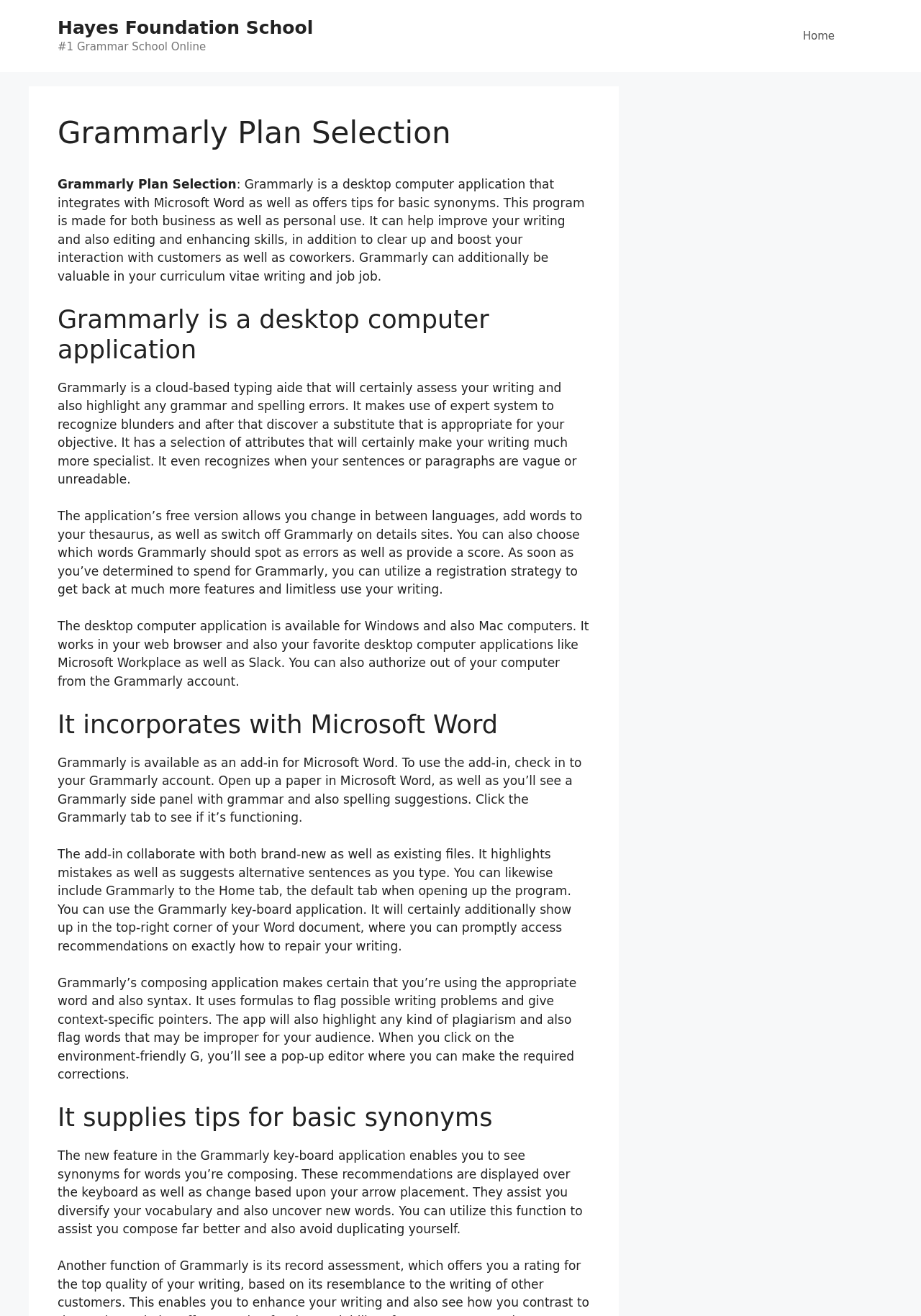Given the description of a UI element: "parent_node: Search for: value="Search"", identify the bounding box coordinates of the matching element in the webpage screenshot.

None